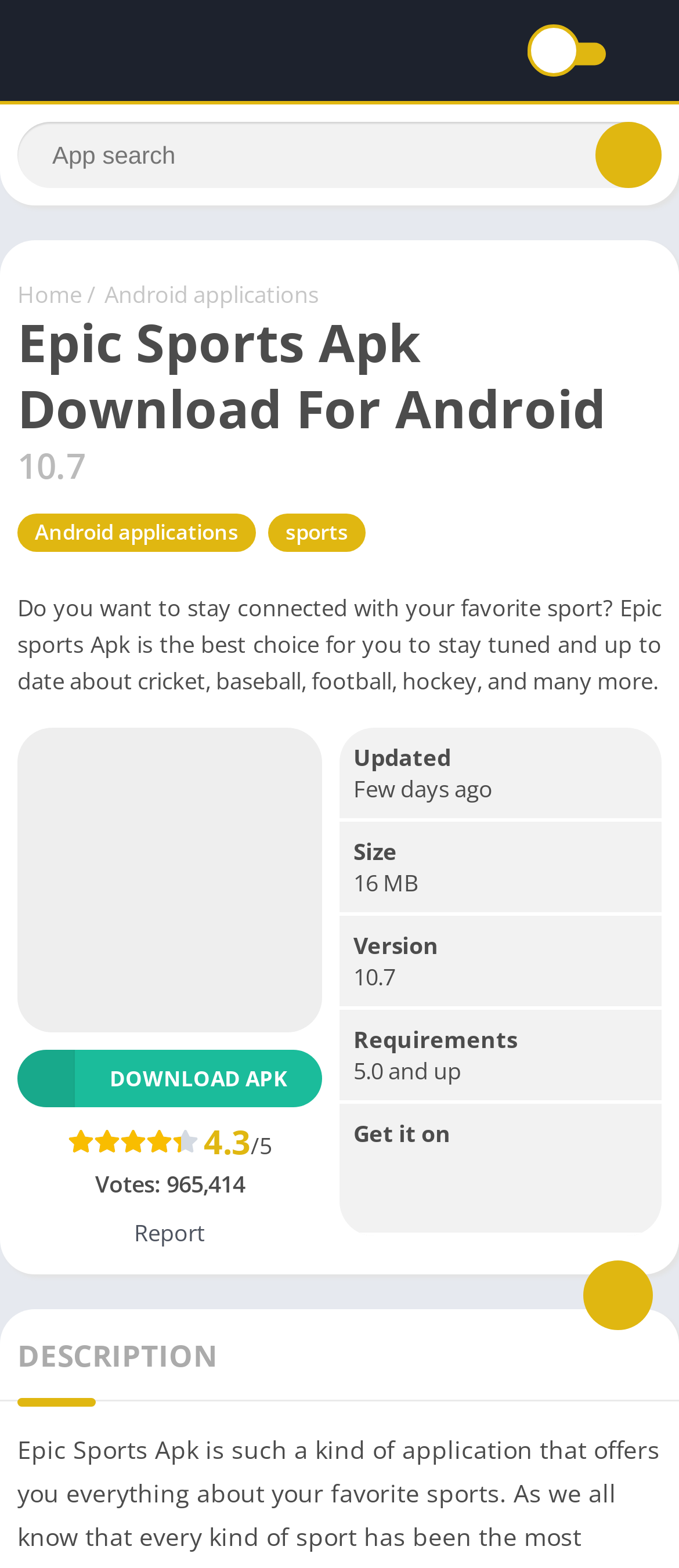What is the minimum Android version required to run the app?
Examine the image closely and answer the question with as much detail as possible.

The minimum Android version required to run the app can be found in the static text '5.0 and up' which is located in the section that describes the app's requirements.